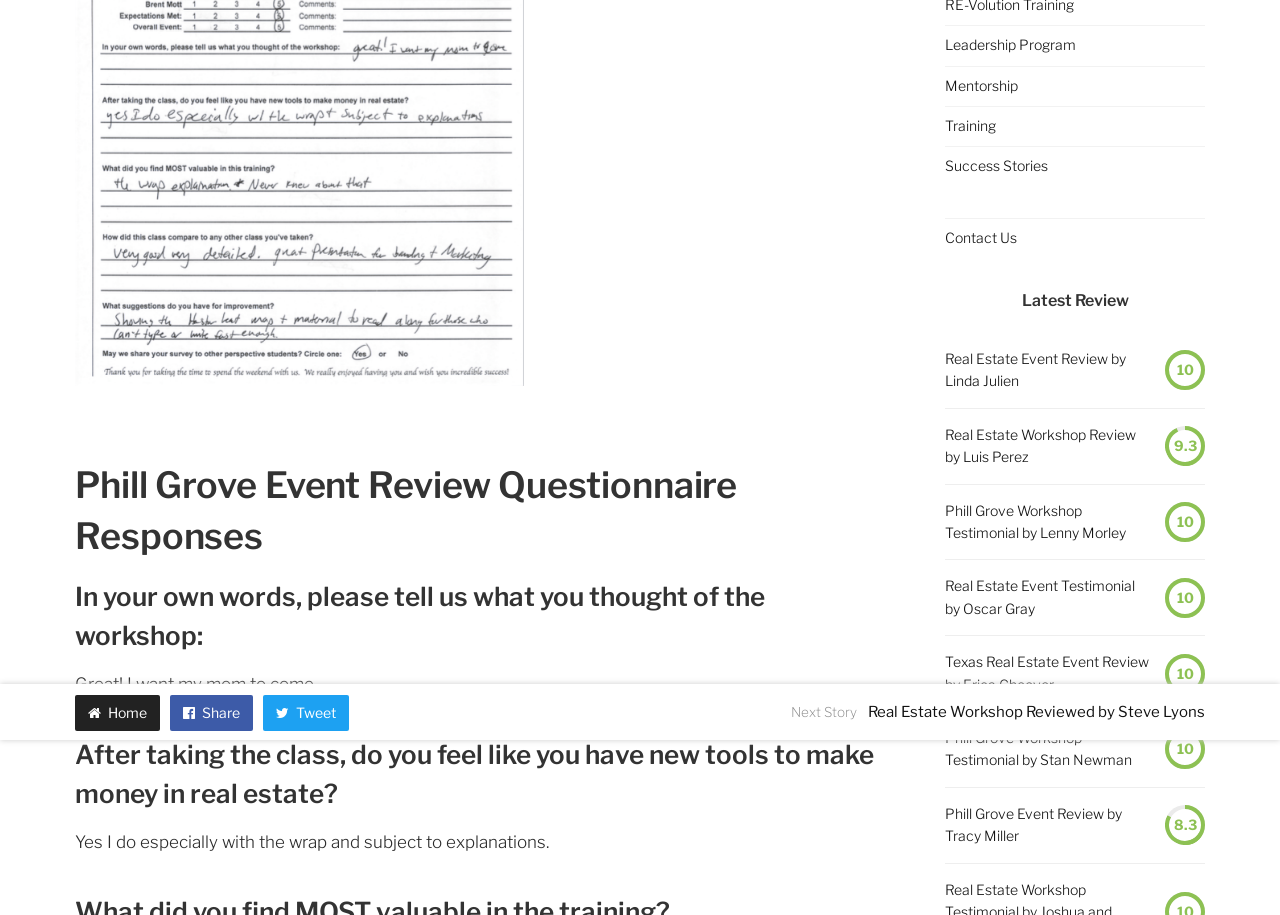Determine the bounding box for the described UI element: "Contact Us".

[0.738, 0.25, 0.795, 0.269]